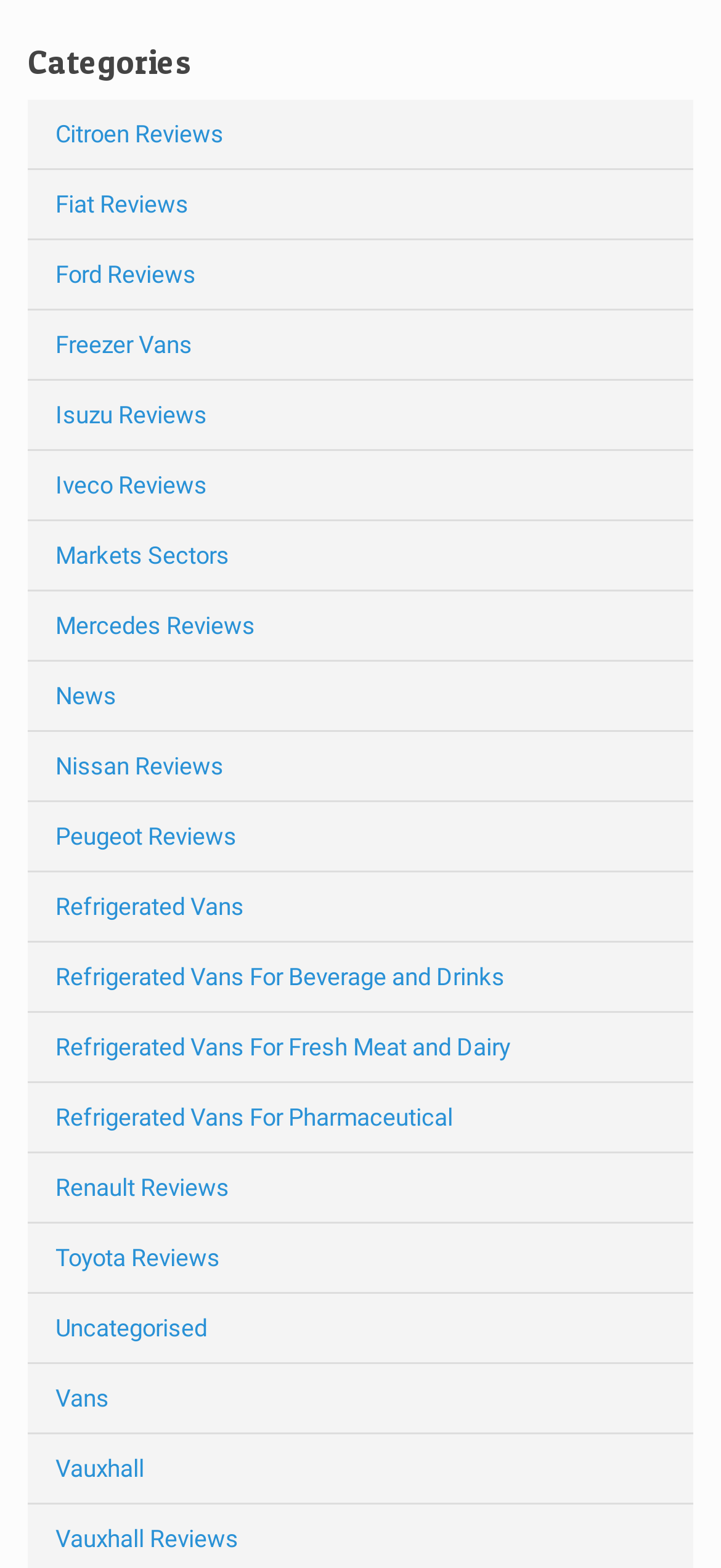Extract the bounding box coordinates of the UI element described: "Refrigerated Vans For Pharmaceutical". Provide the coordinates in the format [left, top, right, bottom] with values ranging from 0 to 1.

[0.038, 0.691, 0.962, 0.735]